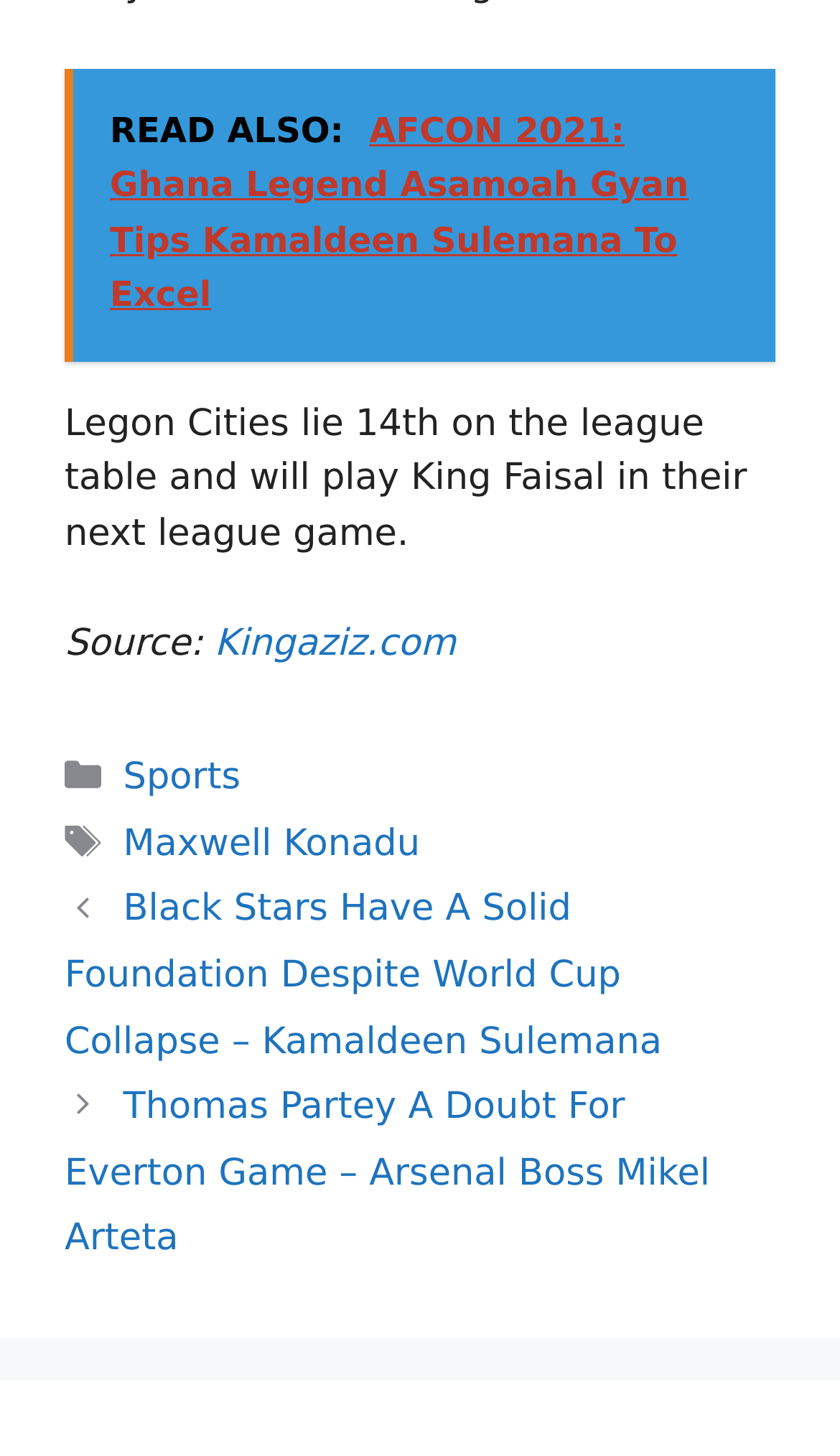What category does the article belong to?
Please provide a single word or phrase based on the screenshot.

Sports